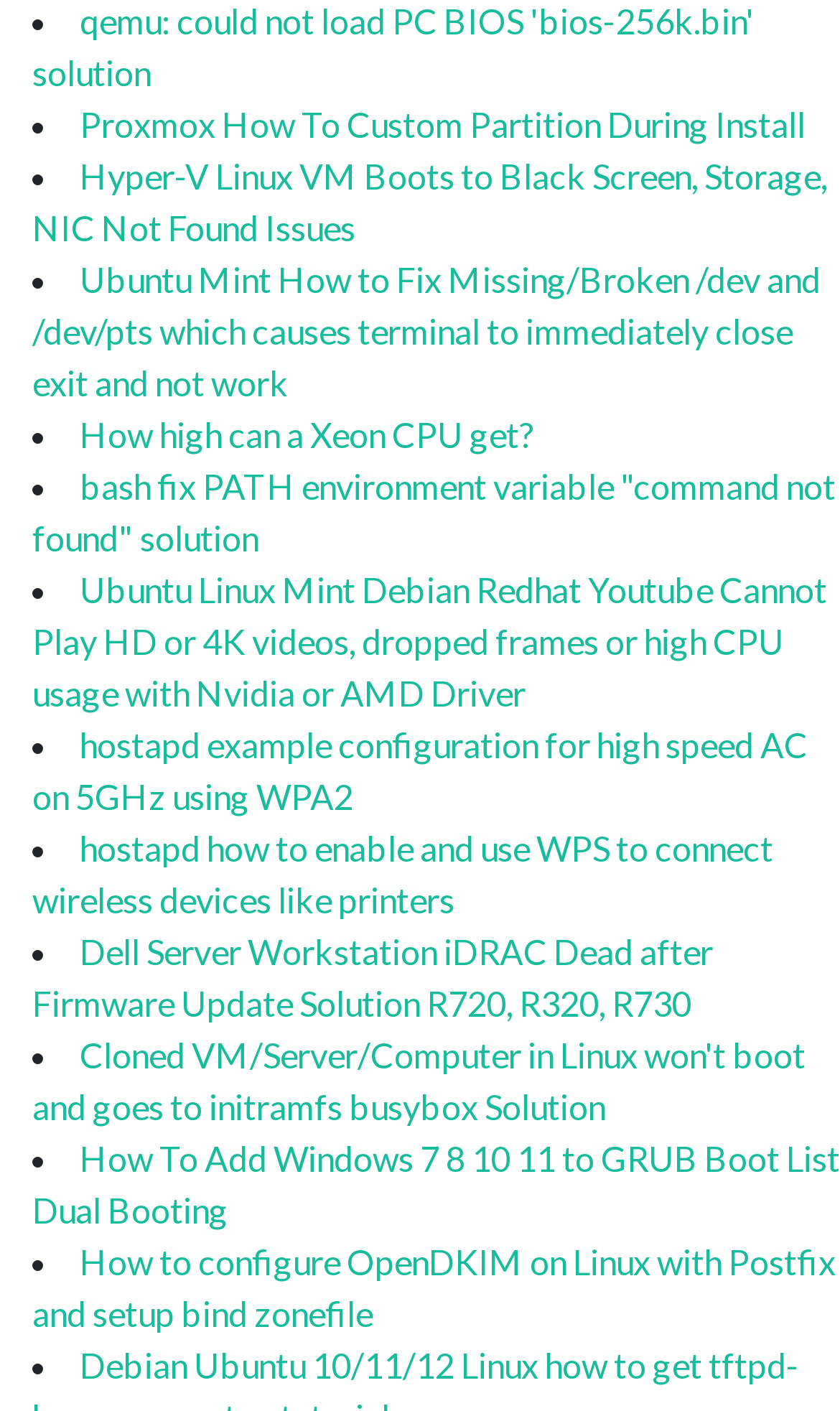Find and specify the bounding box coordinates that correspond to the clickable region for the instruction: "Call 916-794-4600".

None